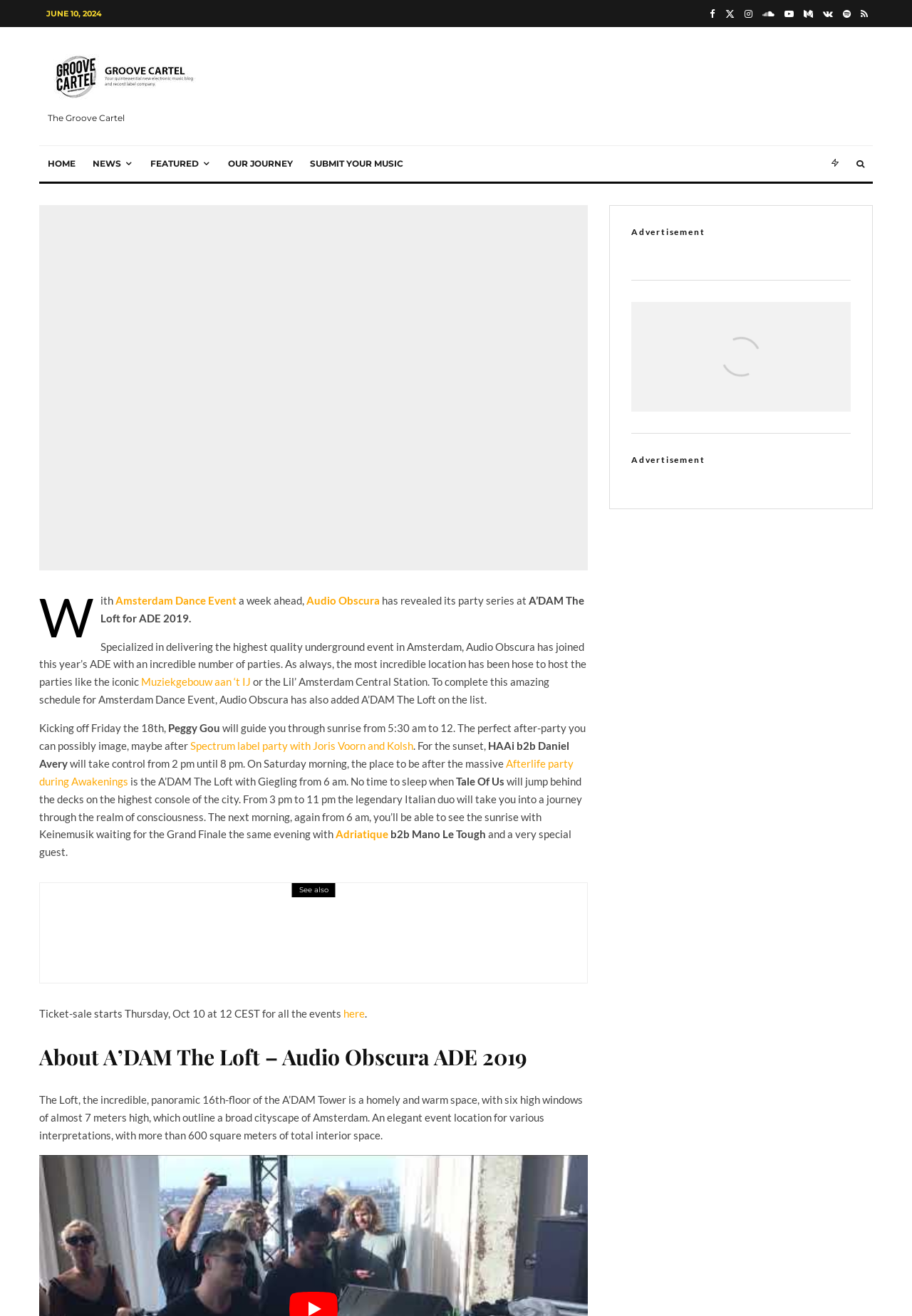Give a concise answer using one word or a phrase to the following question:
What is the location of the event?

A'DAM The Loft